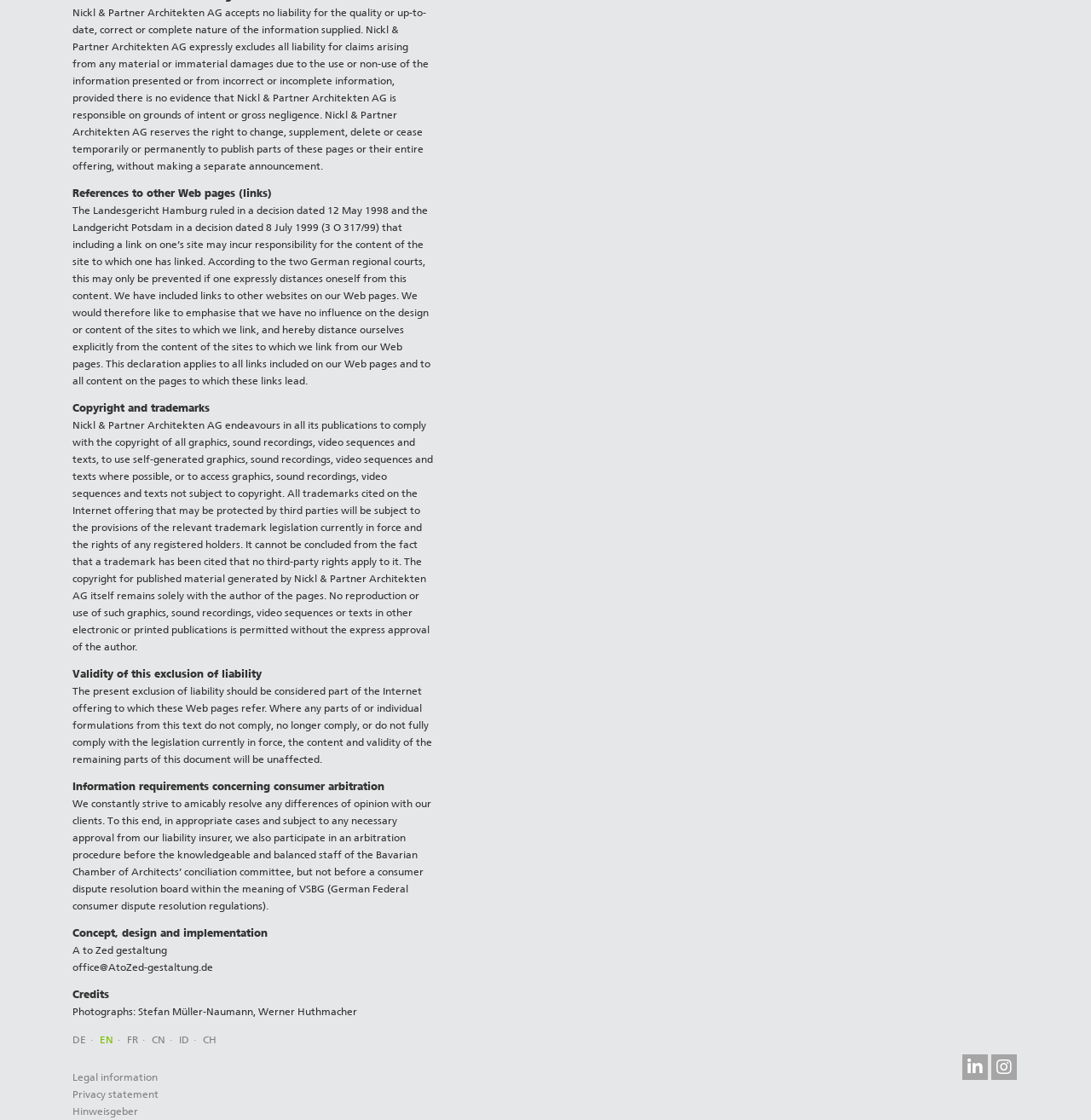What is the purpose of the disclaimer?
Please answer the question with a detailed and comprehensive explanation.

The disclaimer is a statement that excludes liability for the quality or up-to-date, correct or complete nature of the information supplied on the website. It is a legal notice that informs users of the website's limitations and responsibilities.